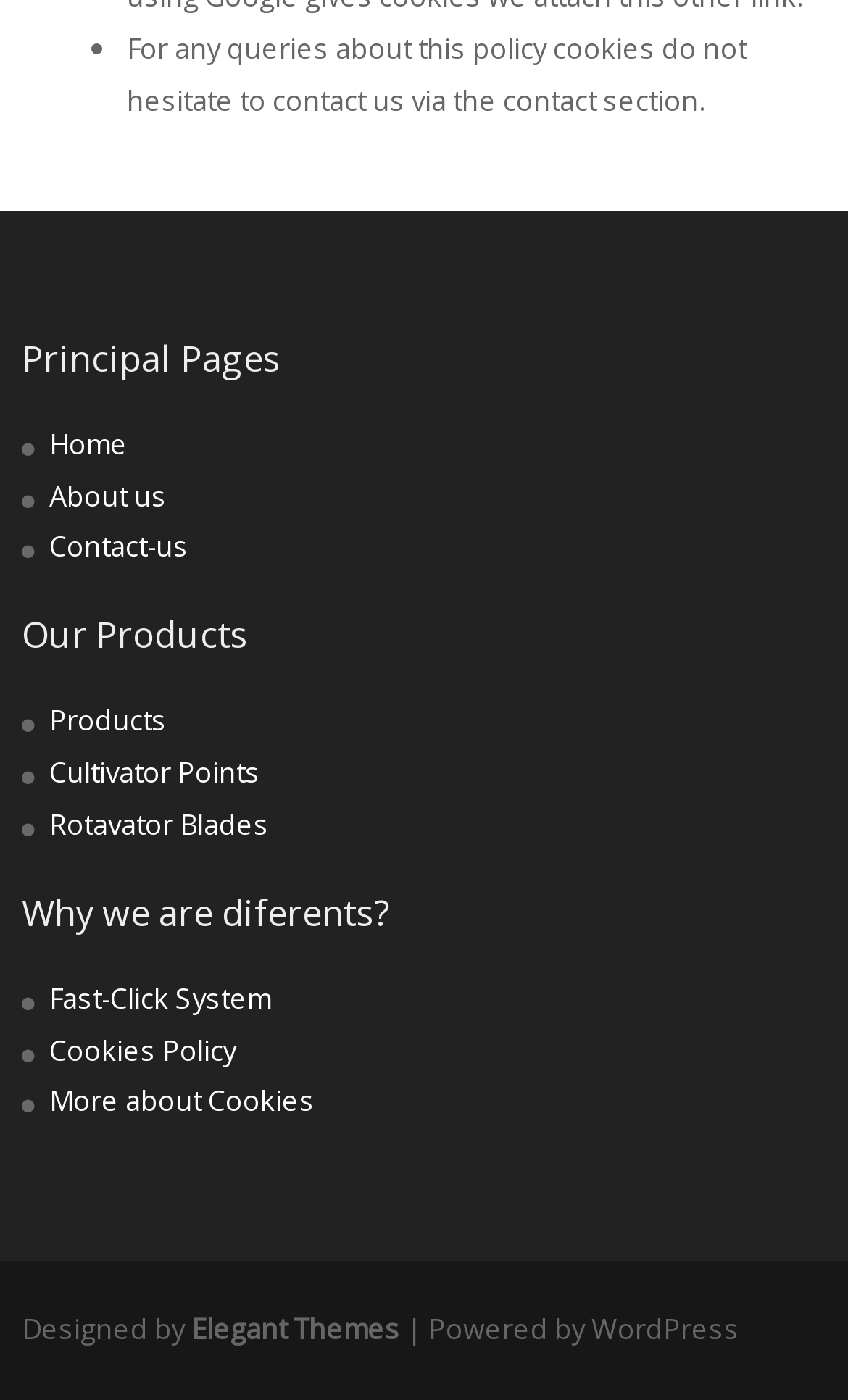Using the webpage screenshot, find the UI element described by More about Cookies. Provide the bounding box coordinates in the format (top-left x, top-left y, bottom-right x, bottom-right y), ensuring all values are floating point numbers between 0 and 1.

[0.026, 0.769, 0.974, 0.806]